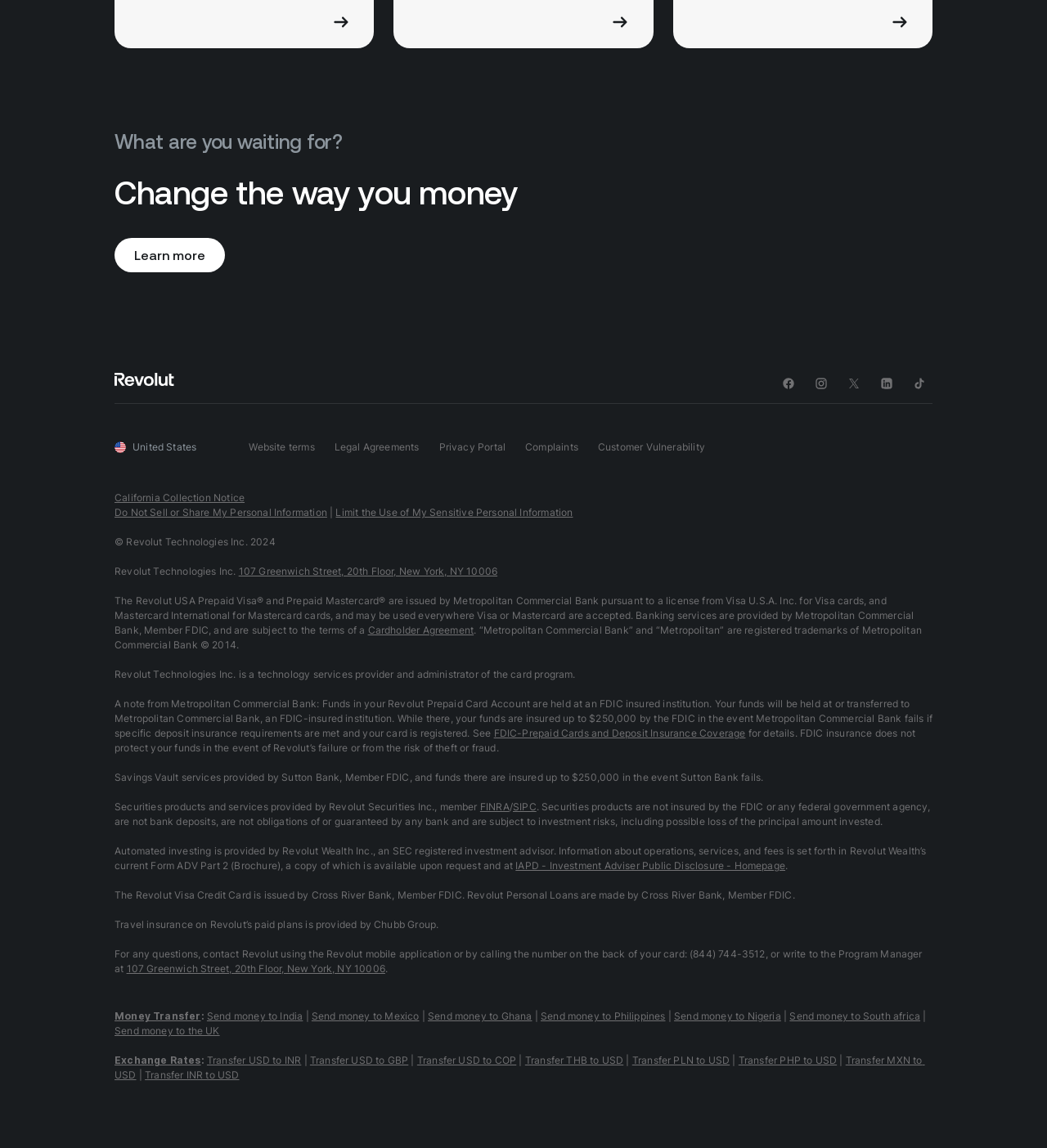What is the role of Metropolitan Commercial Bank in relation to Revolut?
Please provide a single word or phrase answer based on the image.

Banking services provider